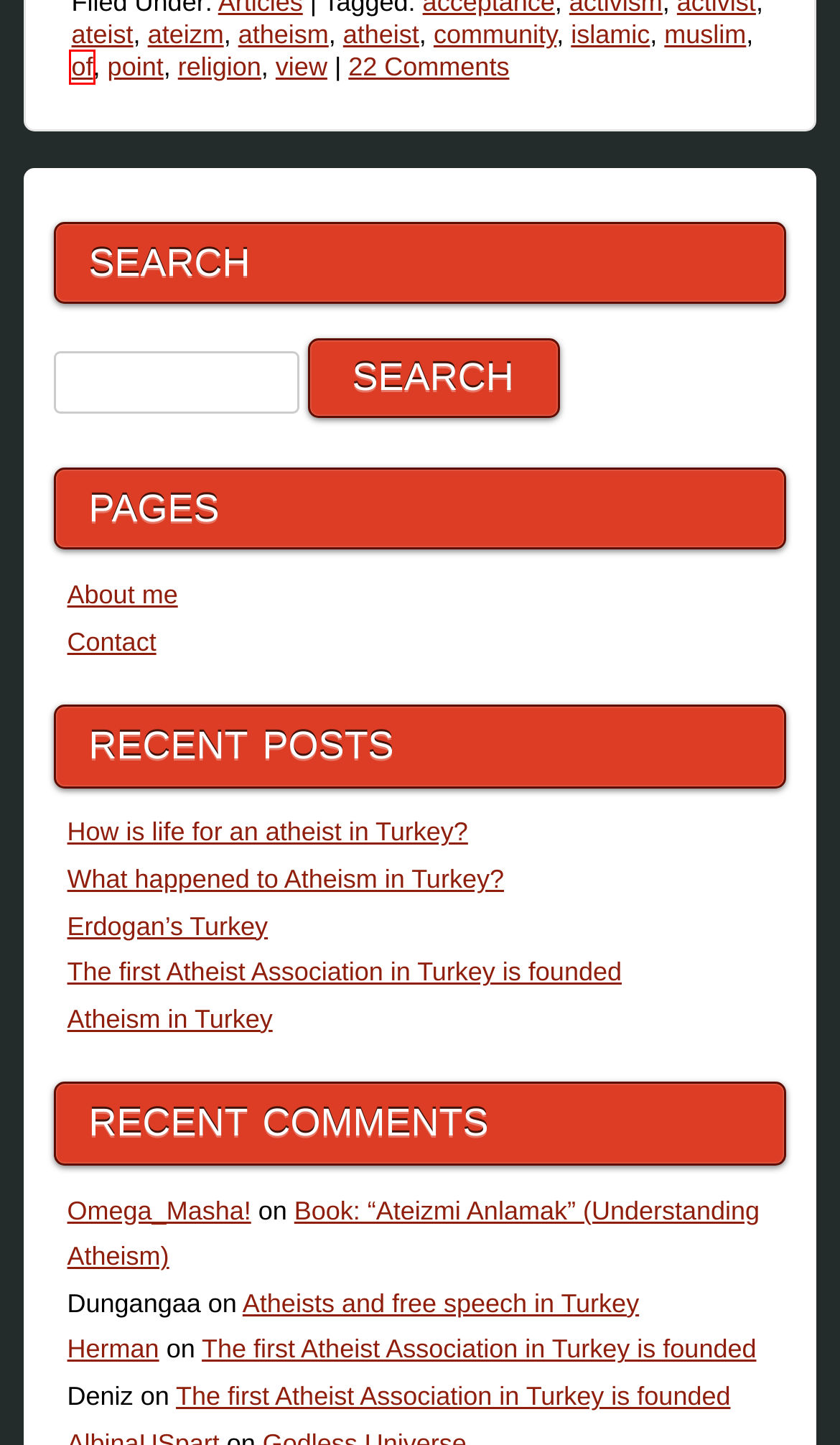Given a screenshot of a webpage with a red bounding box around an element, choose the most appropriate webpage description for the new page displayed after clicking the element within the bounding box. Here are the candidates:
A. What happened to atheism in Turkey?
B. Contact | Turkish Atheist
C. How is life for an atheist in Turkey
D. Atheists and free speech in Turkey
E. of | Turkish Atheist
F. view | Turkish Atheist
G. Erdogan's Turkey
H. atheism | Turkish Atheist

E